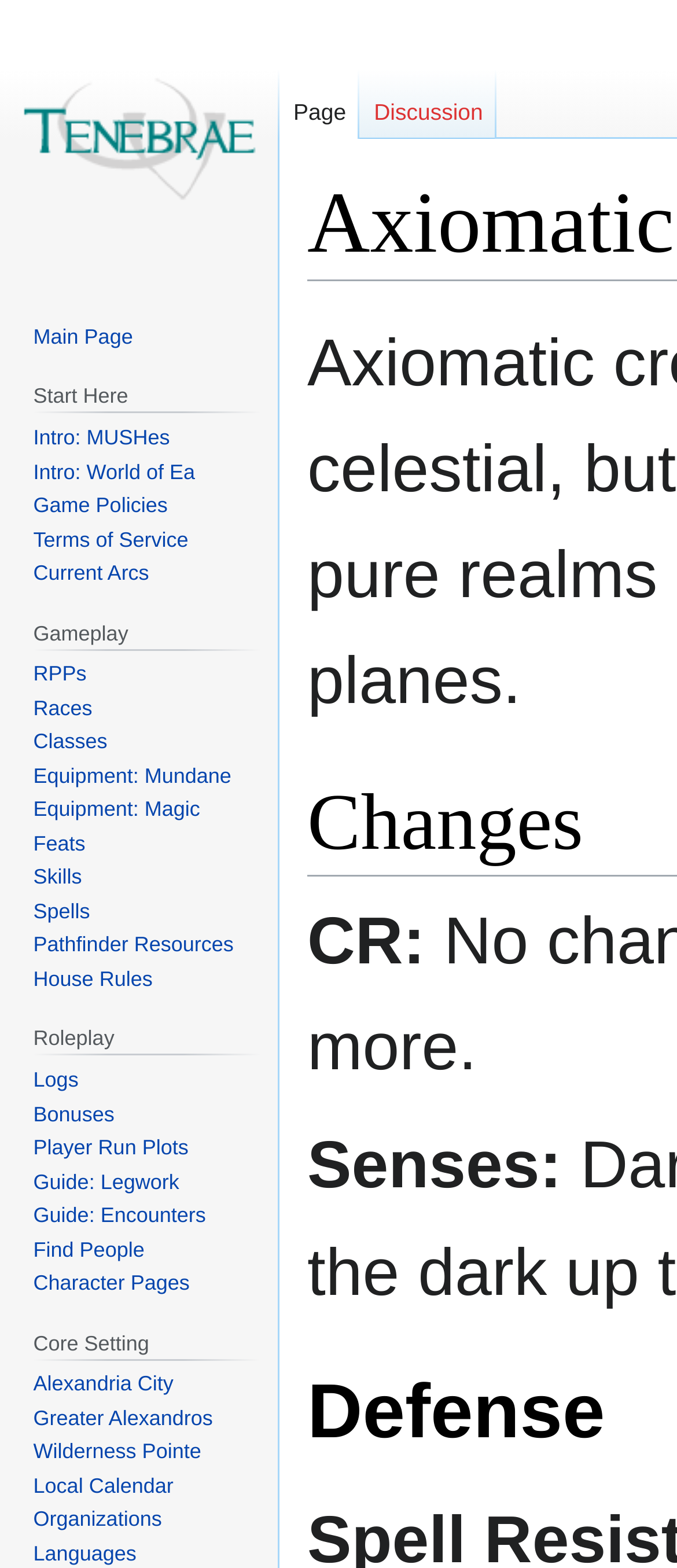How many headings are there on the webpage?
Answer briefly with a single word or phrase based on the image.

4